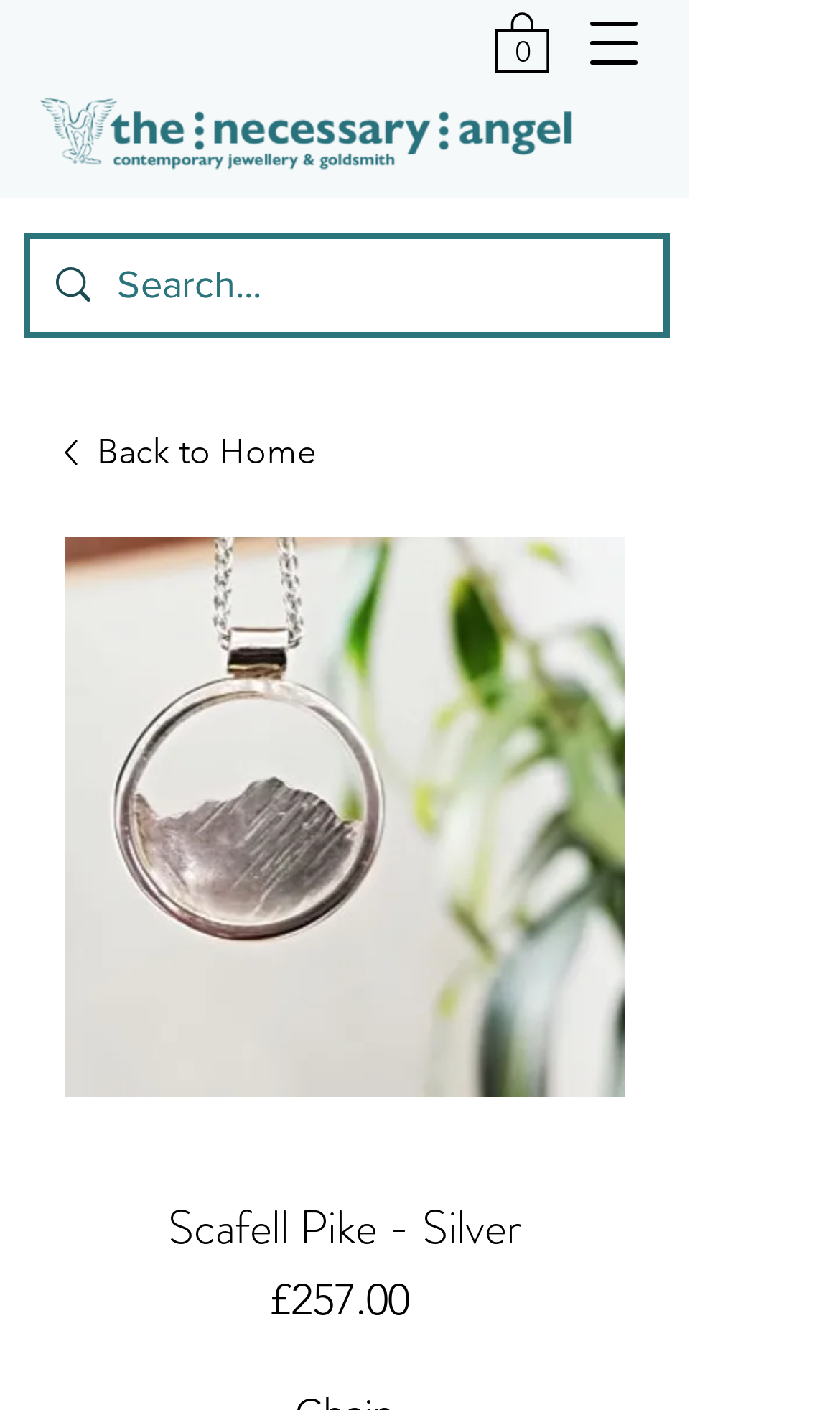How many items are in the cart?
Provide an in-depth and detailed explanation in response to the question.

I found the number of items in the cart by looking at the cart link, which says 'Cart with 0 items'.